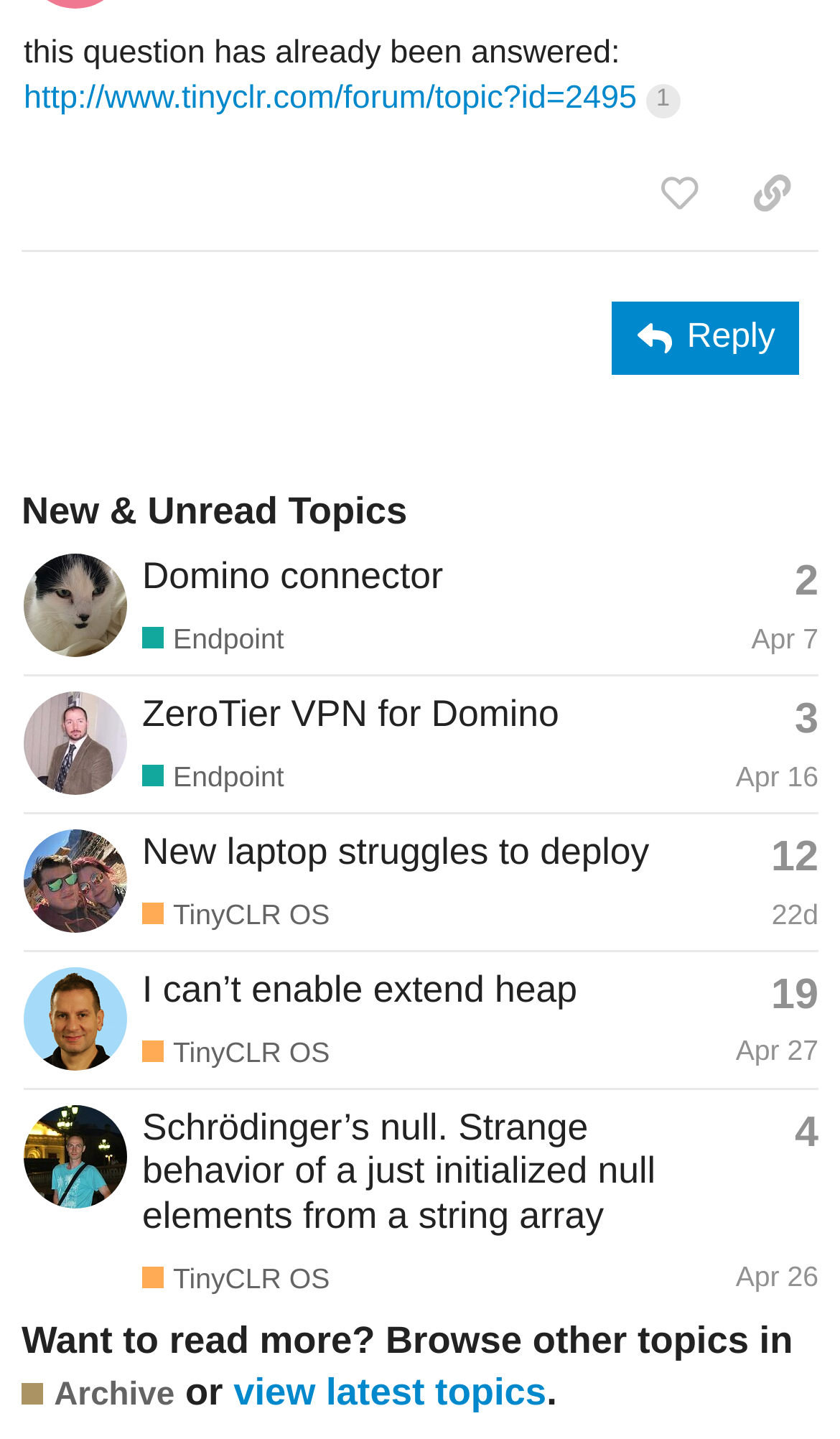Pinpoint the bounding box coordinates of the clickable element needed to complete the instruction: "View latest topics". The coordinates should be provided as four float numbers between 0 and 1: [left, top, right, bottom].

[0.278, 0.953, 0.651, 0.983]